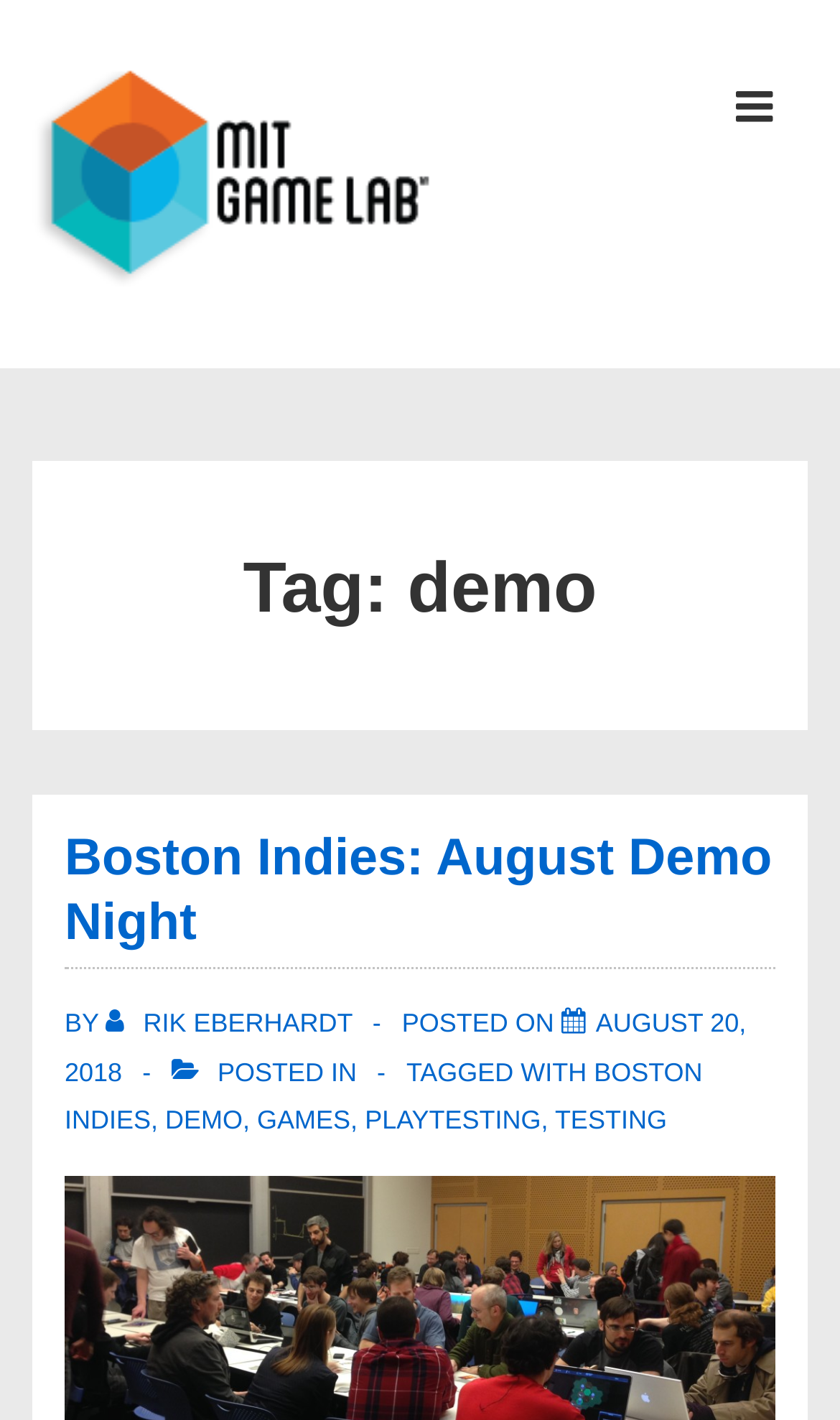Kindly determine the bounding box coordinates of the area that needs to be clicked to fulfill this instruction: "Follow Toxic Web on RSS feed".

None